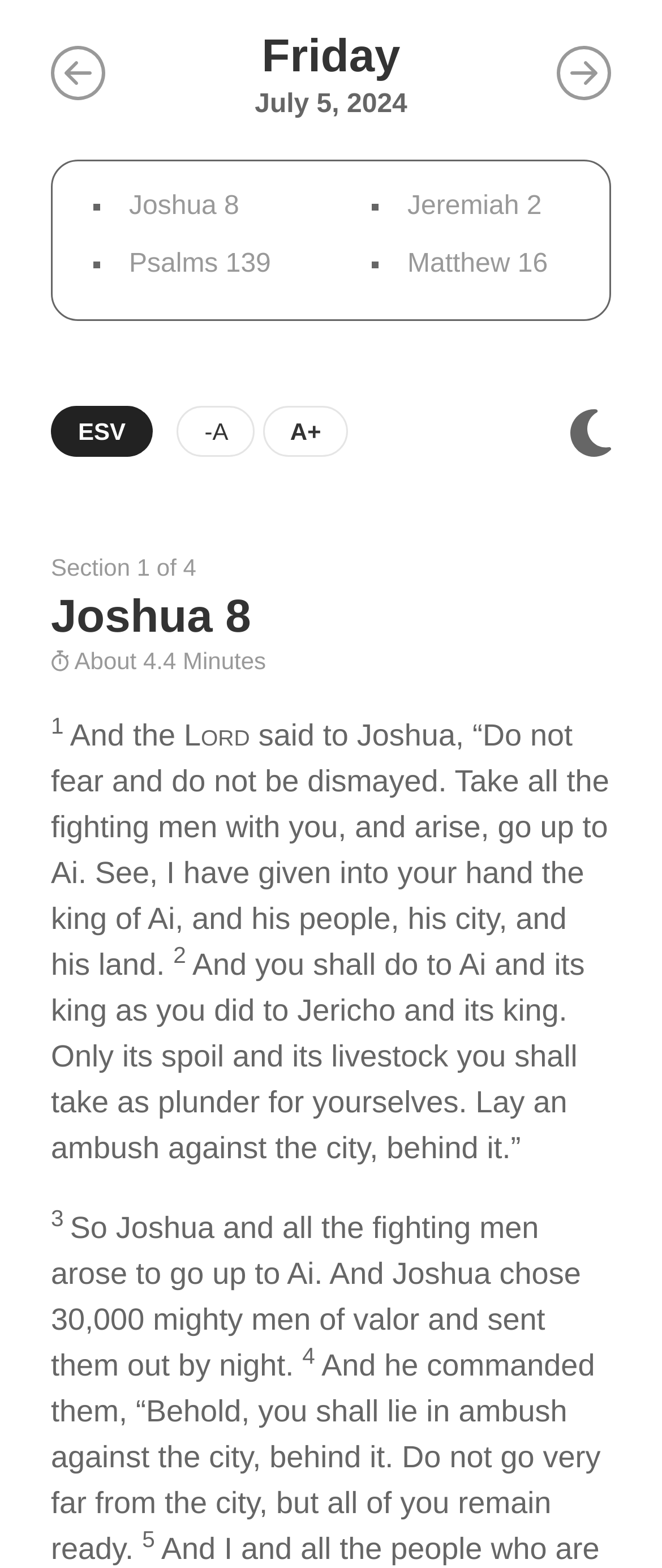Find the bounding box of the element with the following description: "A+". The coordinates must be four float numbers between 0 and 1, formatted as [left, top, right, bottom].

[0.397, 0.259, 0.526, 0.292]